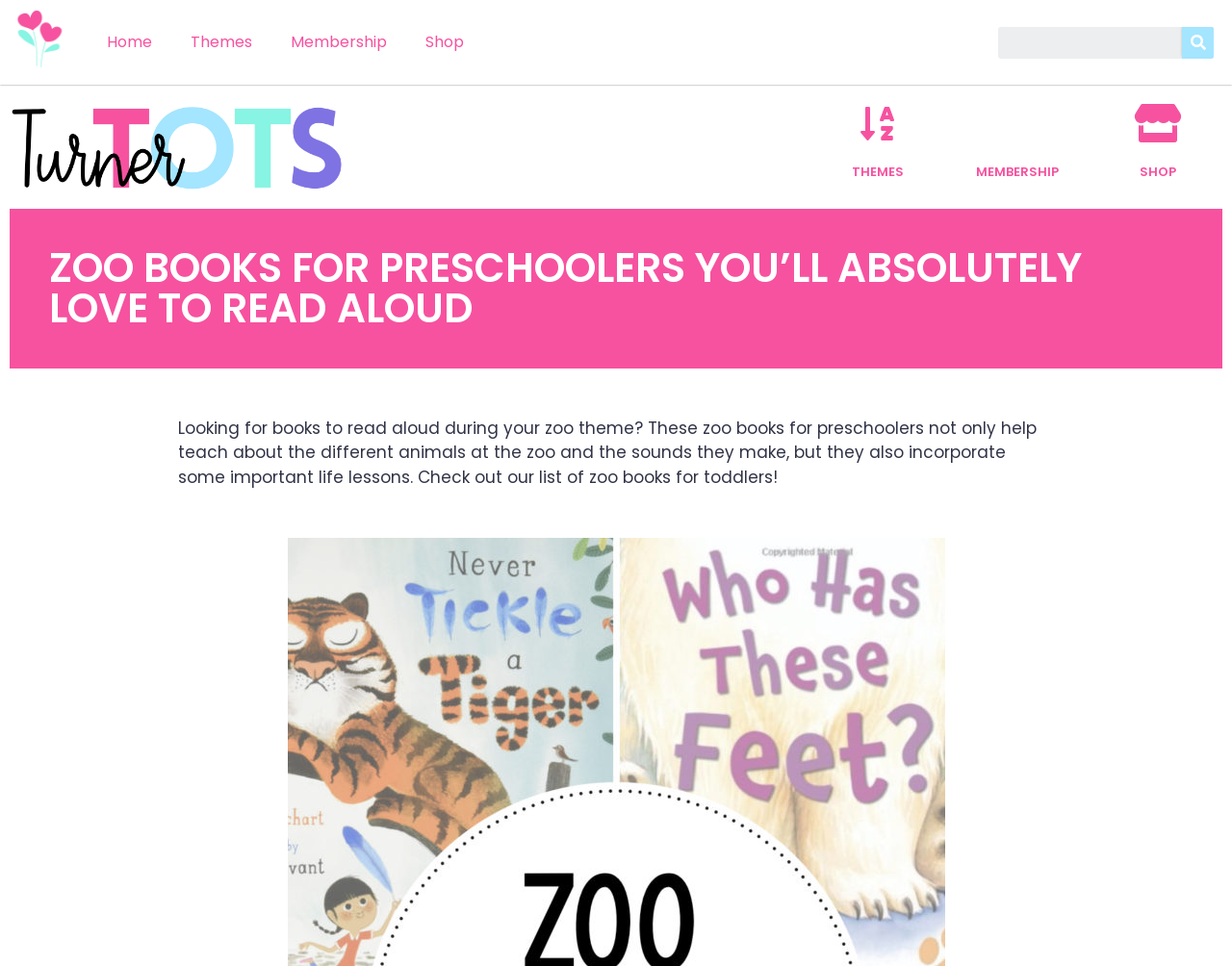Could you highlight the region that needs to be clicked to execute the instruction: "Read about zoo books for preschoolers"?

[0.008, 0.178, 0.278, 0.202]